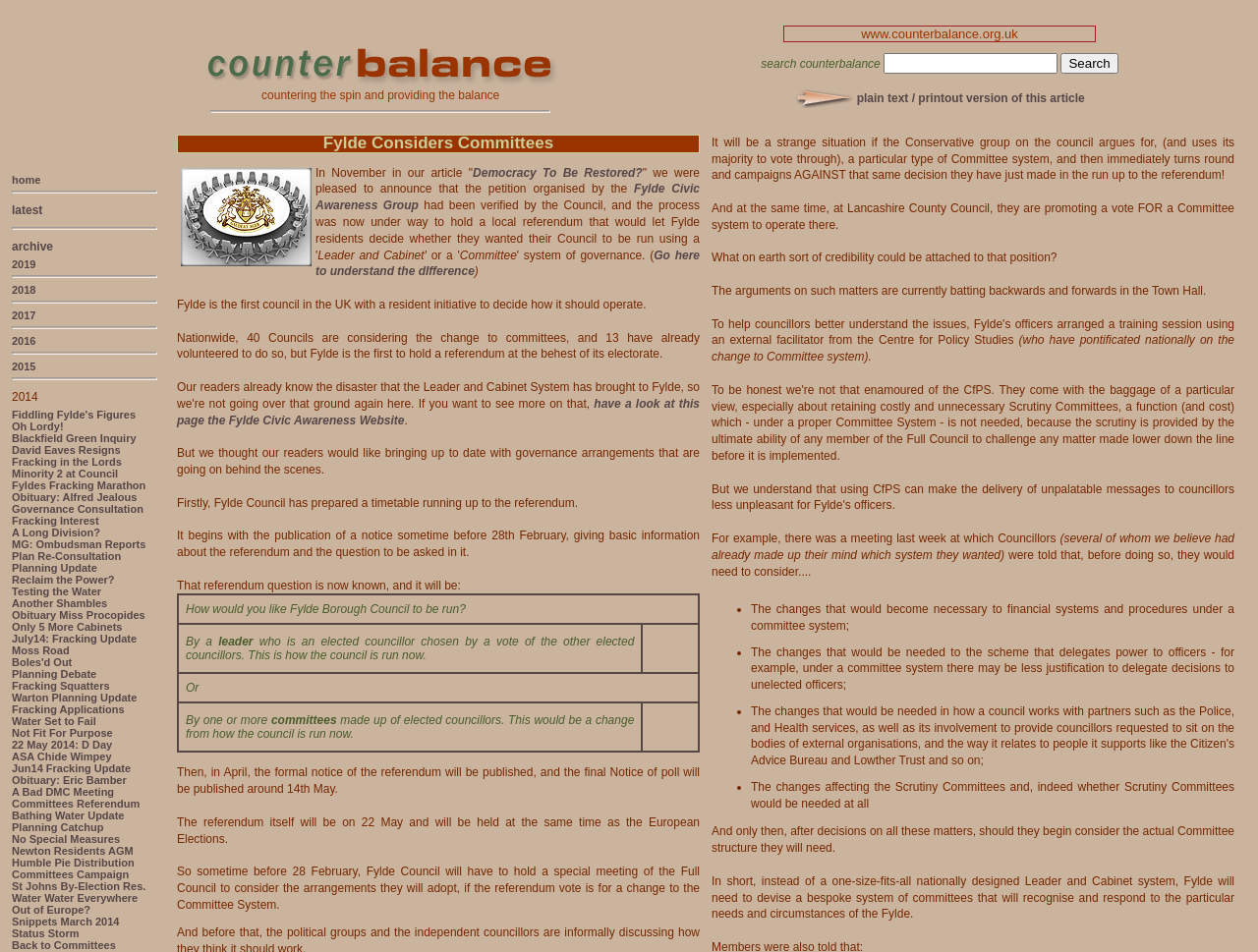Find the bounding box coordinates for the area that must be clicked to perform this action: "Search for articles".

[0.702, 0.056, 0.841, 0.078]